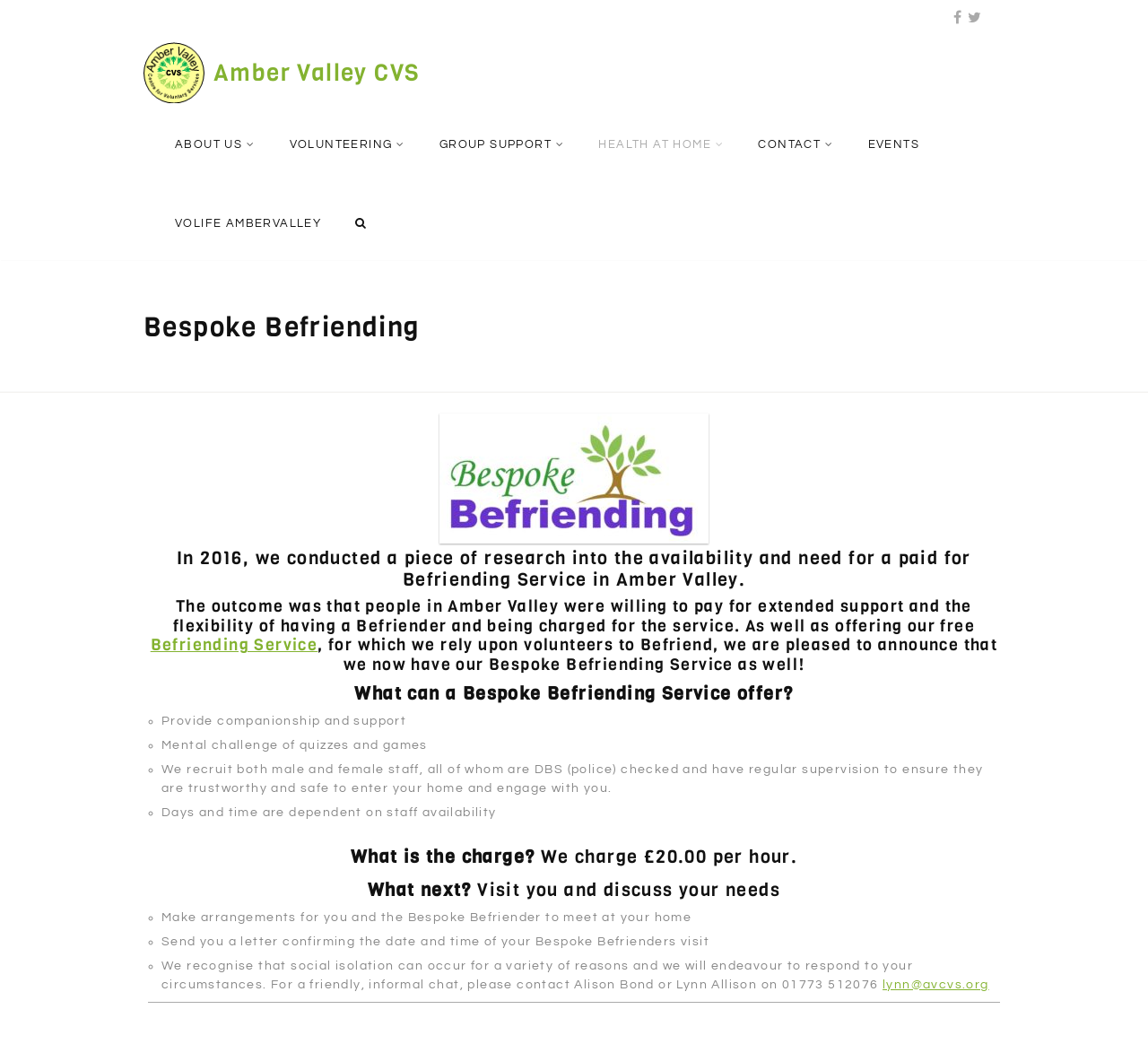What is the email address of Lynn Allison?
Using the visual information, respond with a single word or phrase.

lynn@avcvs.org